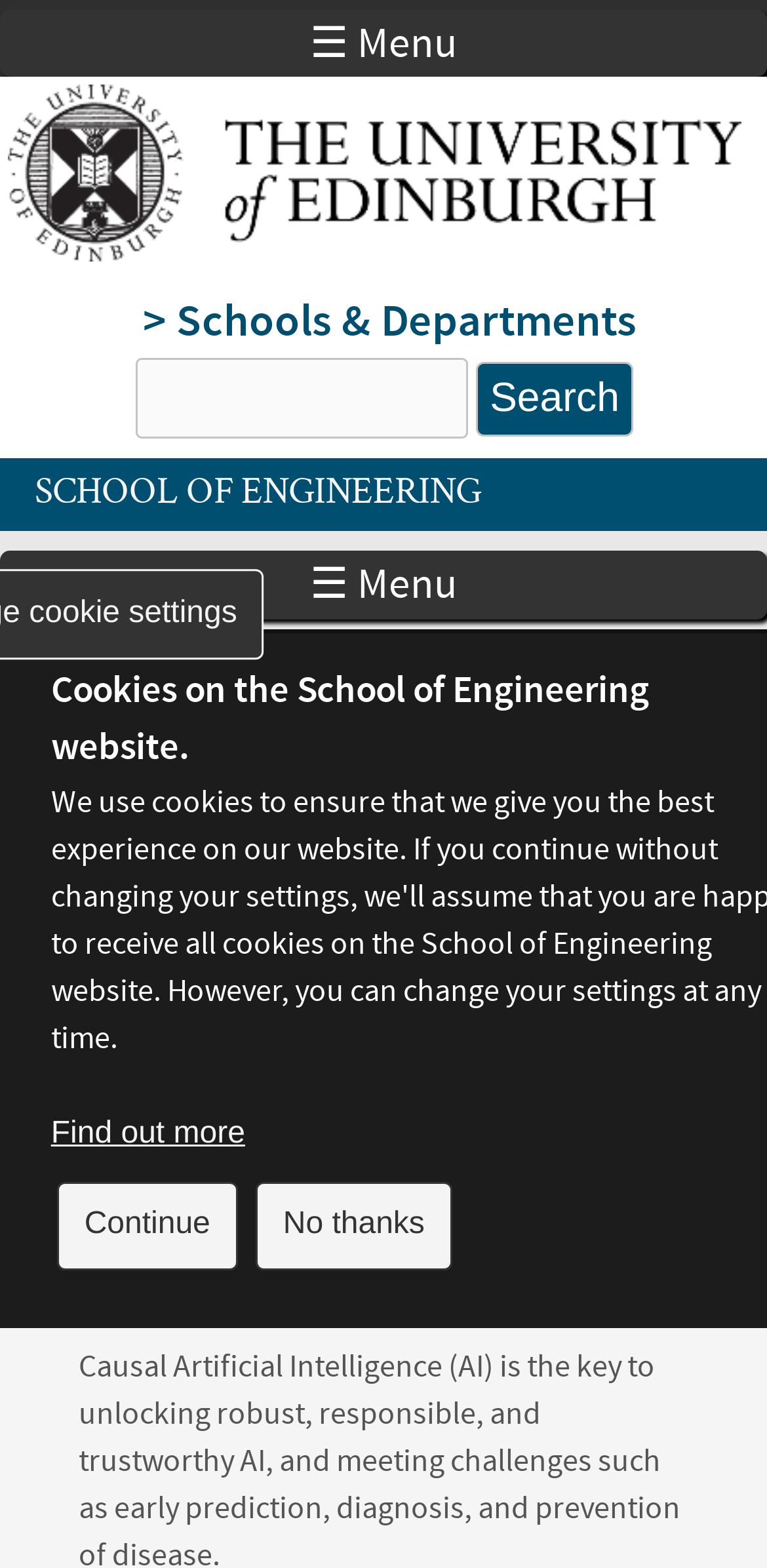Locate the bounding box coordinates of the area where you should click to accomplish the instruction: "Click the 'CHAI AI Hub' link".

[0.153, 0.458, 0.338, 0.482]